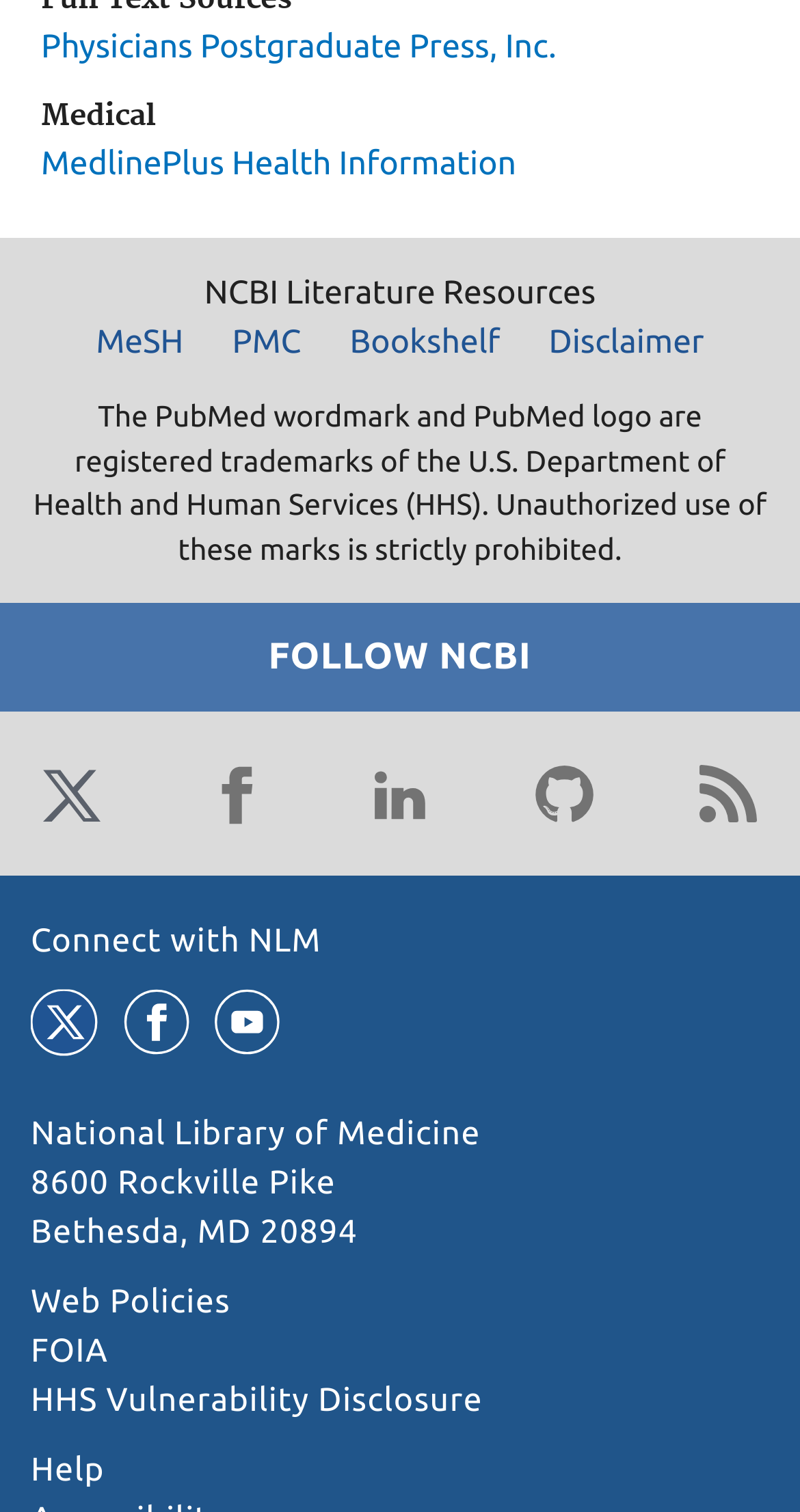Can you identify the bounding box coordinates of the clickable region needed to carry out this instruction: 'Visit Physicians Postgraduate Press, Inc.'? The coordinates should be four float numbers within the range of 0 to 1, stated as [left, top, right, bottom].

[0.051, 0.018, 0.696, 0.043]